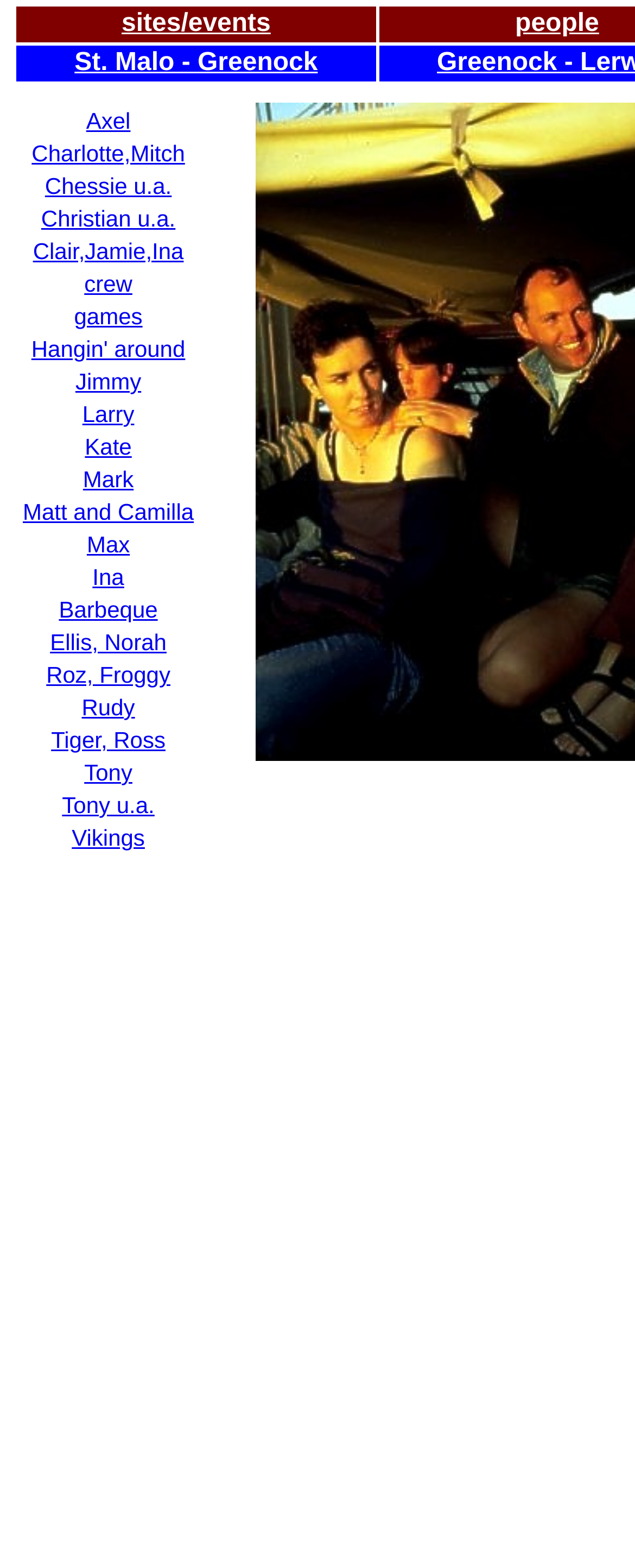Answer briefly with one word or phrase:
How many columns are in the table?

1